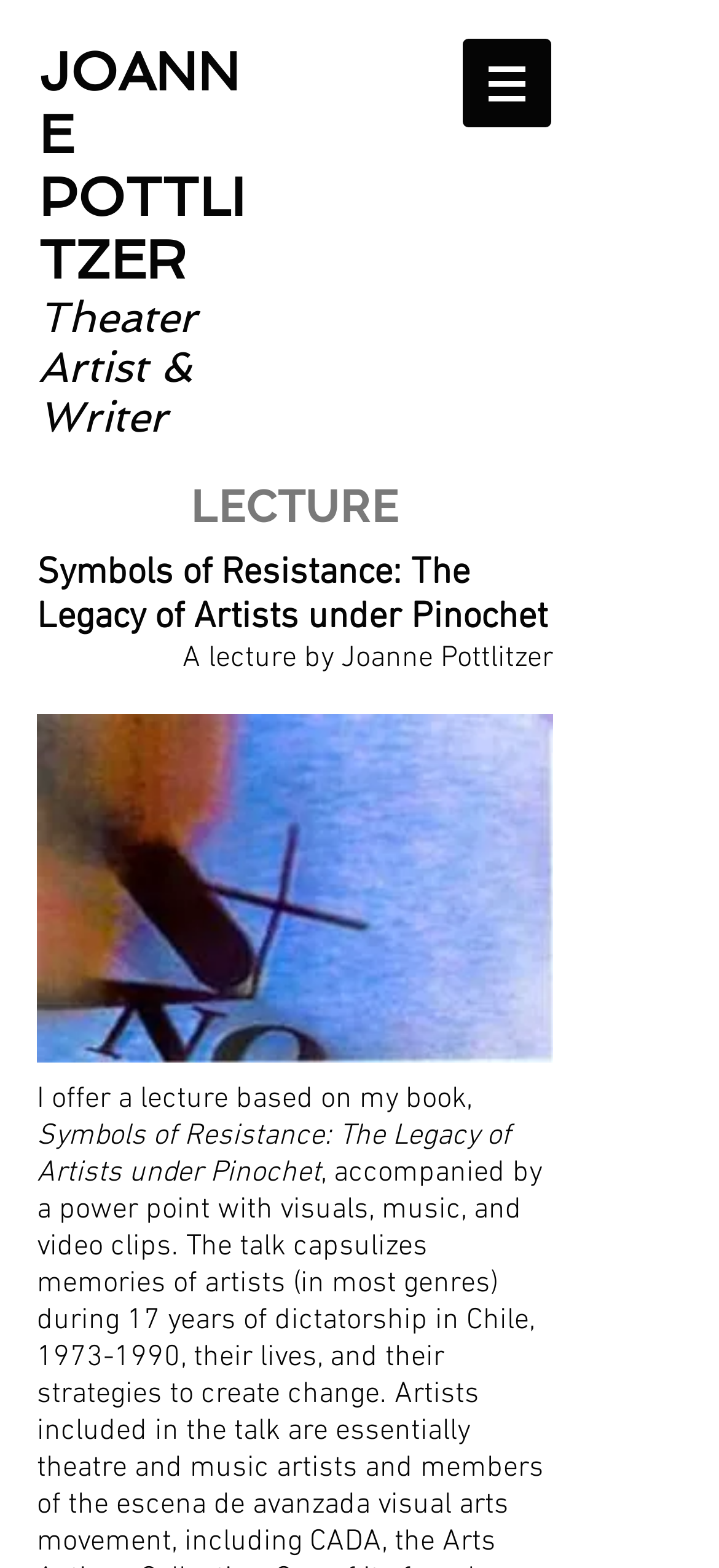Summarize the webpage with a detailed and informative caption.

The webpage is about Joanne Pottlitzer, a theater artist and writer. At the top left of the page, there is a heading with her name, "JOANNE POTTLITZER", which is also a link. Below this, there is another heading that describes her profession, "Theater Artist & Writer". 

On the top right side of the page, there is a navigation menu labeled "Site", which has a button with a popup menu. The button is accompanied by a small image. 

Below the navigation menu, there is a heading "LECTURE" on the top left side of the page. This is followed by a series of static text elements that describe a lecture by Joanne Pottlitzer. The lecture is titled "Symbols of Resistance: The Legacy of Artists under Pinochet" and is based on her book. The text also describes the content of the lecture, which includes a power point presentation with visuals, music, and video clips, and covers the memories of artists during 17 years of dictatorship in Chile from 1973 to 1990. The year range "1973-1990" is also a link.